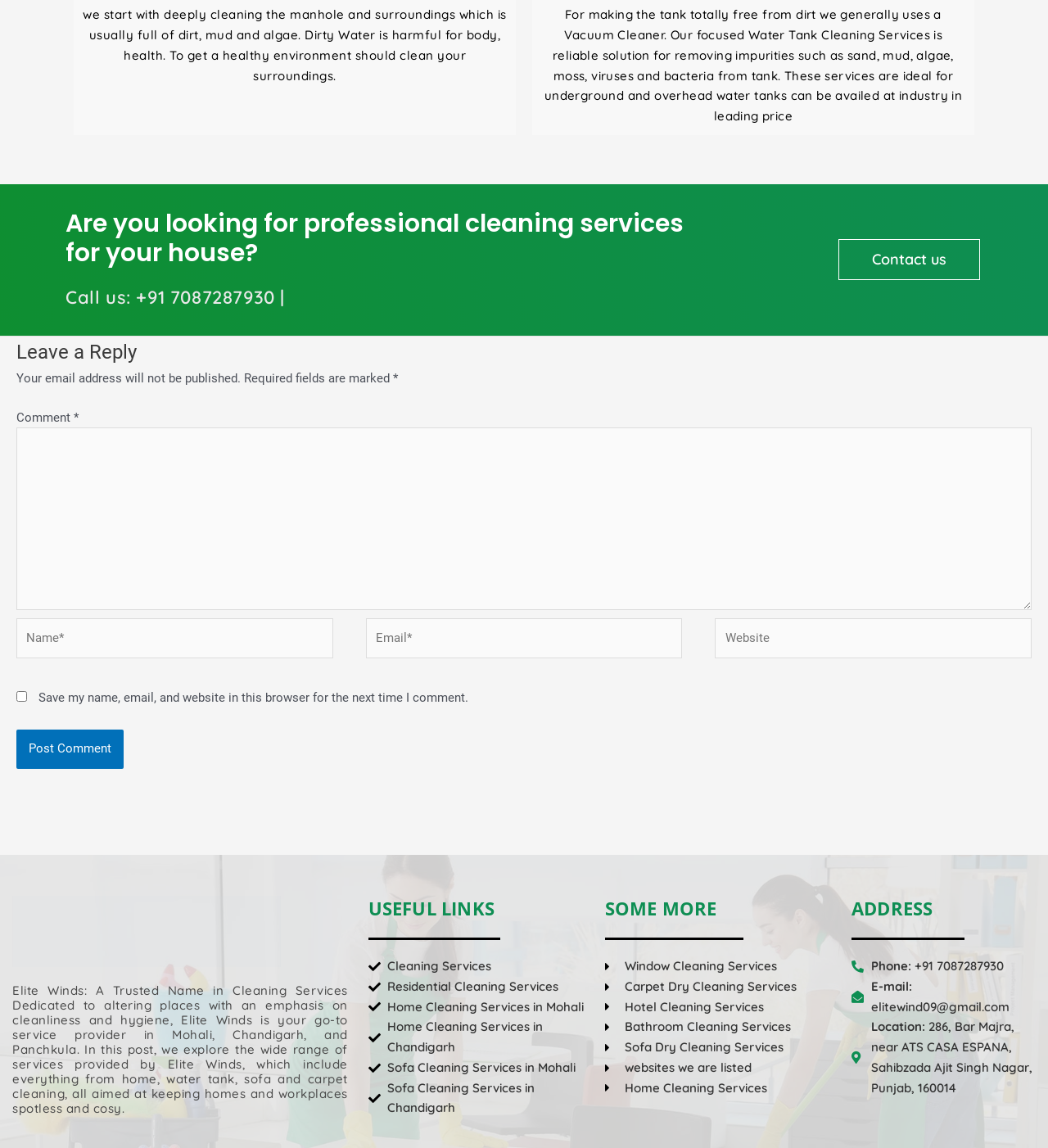Refer to the screenshot and give an in-depth answer to this question: What is the purpose of Elite Winds?

I inferred the purpose of Elite Winds by reading the introductory text at the top of the webpage, which mentions that Elite Winds is a trusted name in cleaning services and provides various cleaning services such as home, water tank, sofa, and carpet cleaning.